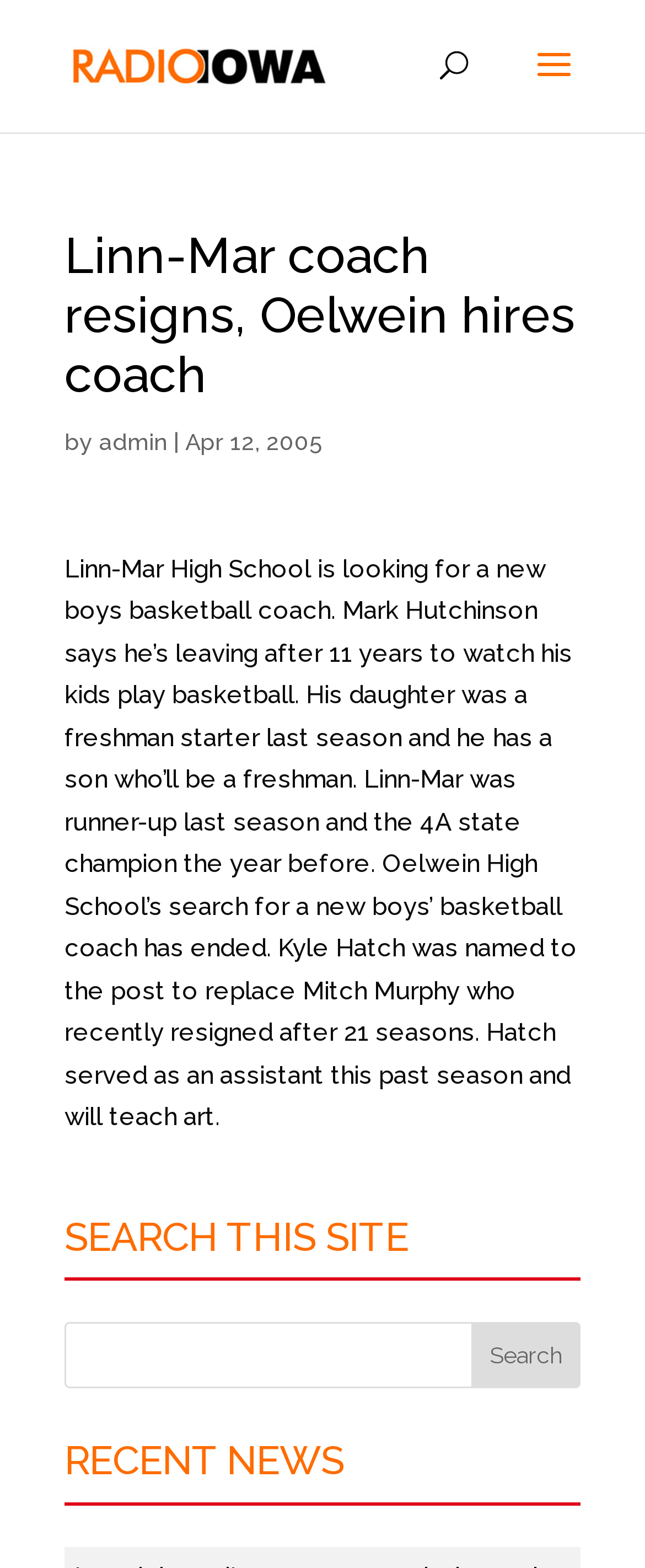Show the bounding box coordinates for the HTML element described as: "alt="Radio Iowa"".

[0.11, 0.032, 0.51, 0.051]